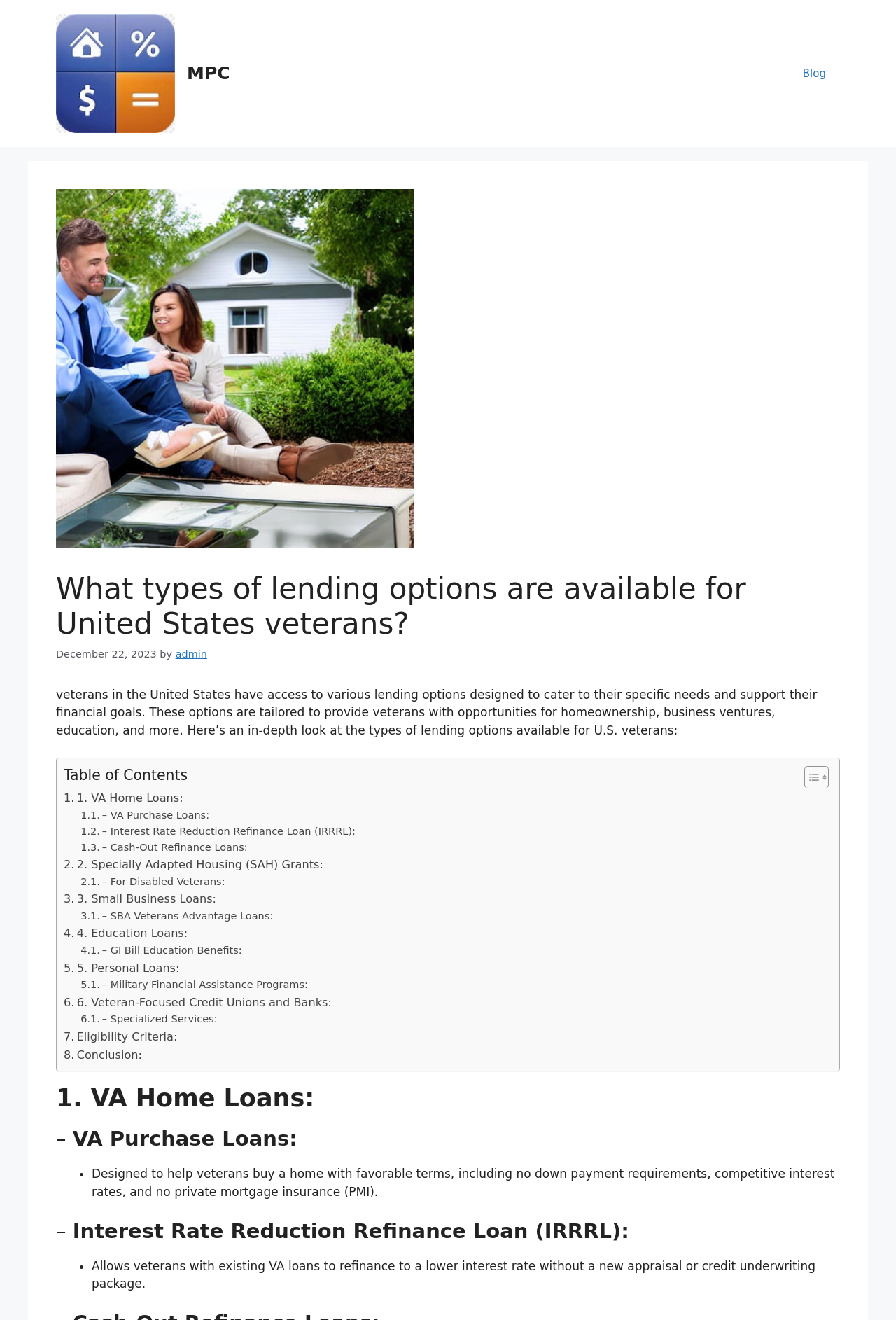What types of lending options are available for United States veterans?
Please use the image to provide an in-depth answer to the question.

The webpage provides an in-depth look at the types of lending options available for U.S. veterans, including VA Home Loans, Specially Adapted Housing Grants, Small Business Loans, Education Loans, Personal Loans, and Veteran-Focused Credit Unions and Banks.